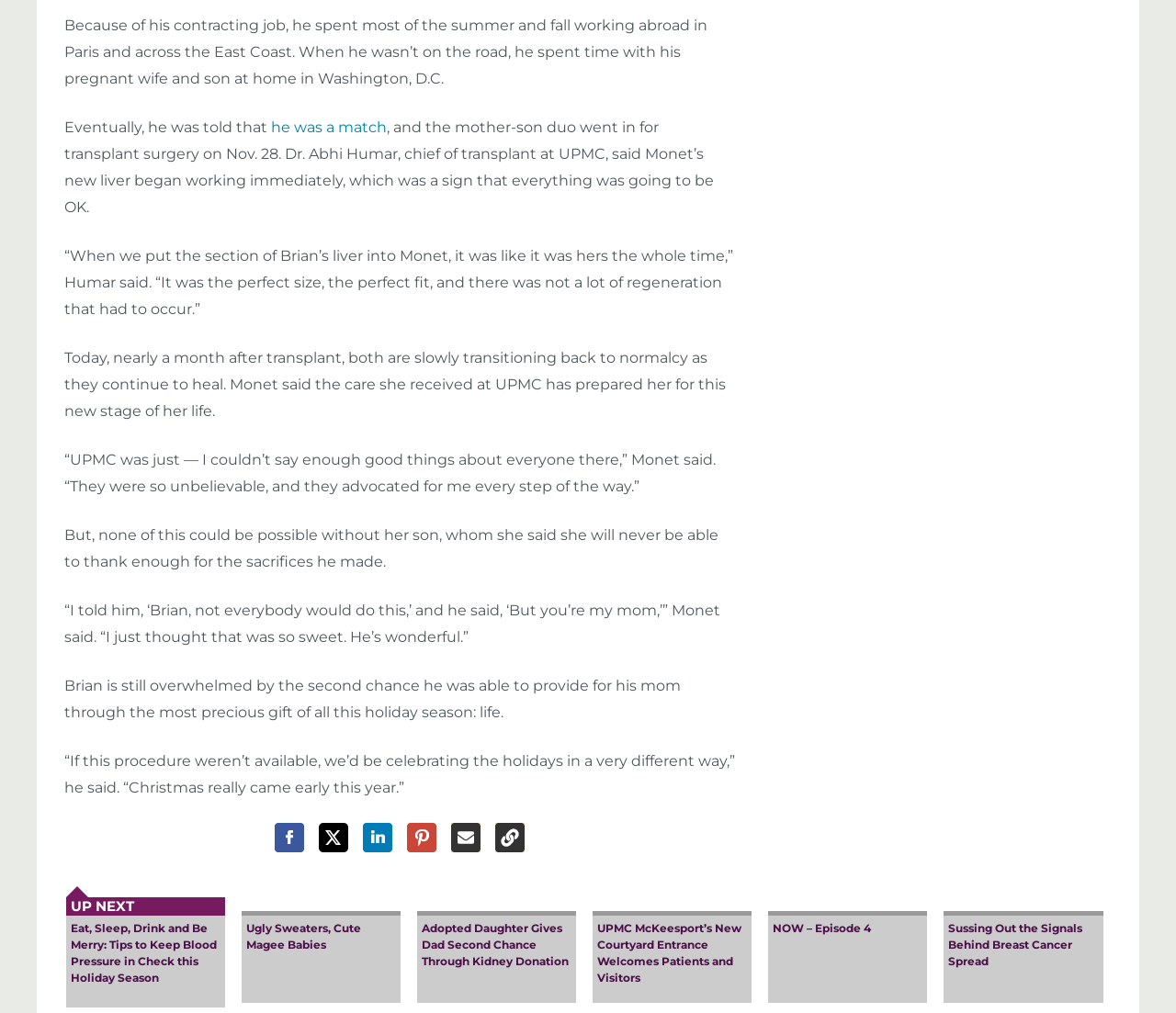Kindly determine the bounding box coordinates for the clickable area to achieve the given instruction: "Share this article on Facebook".

[0.234, 0.812, 0.259, 0.841]